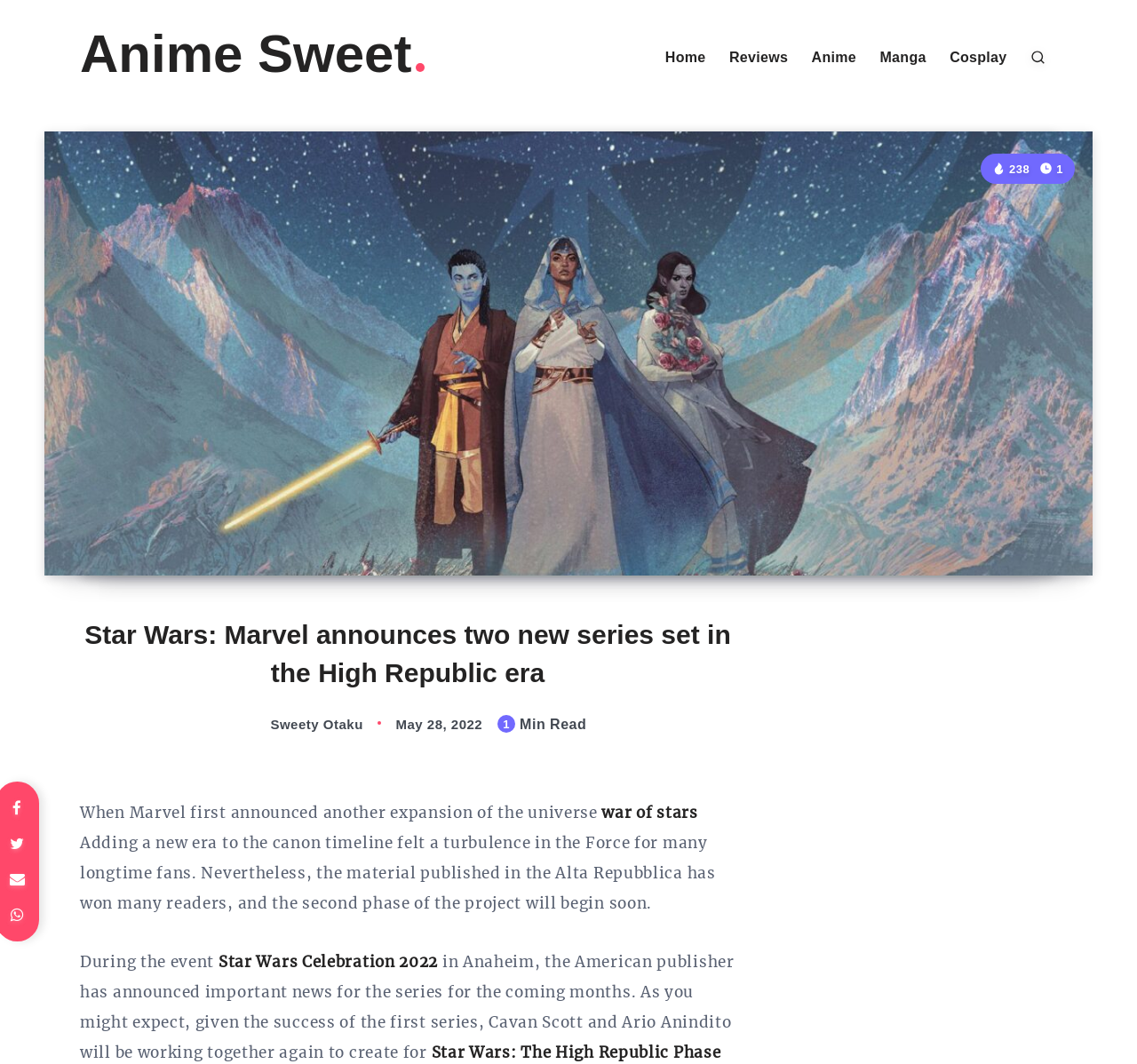Use the information in the screenshot to answer the question comprehensively: What is the name of the anime website?

I determined the answer by looking at the top-left corner of the webpage, where I found a link with the text 'Anime Sweet'. This suggests that the website is called Anime Sweet, which is an anime-related website.